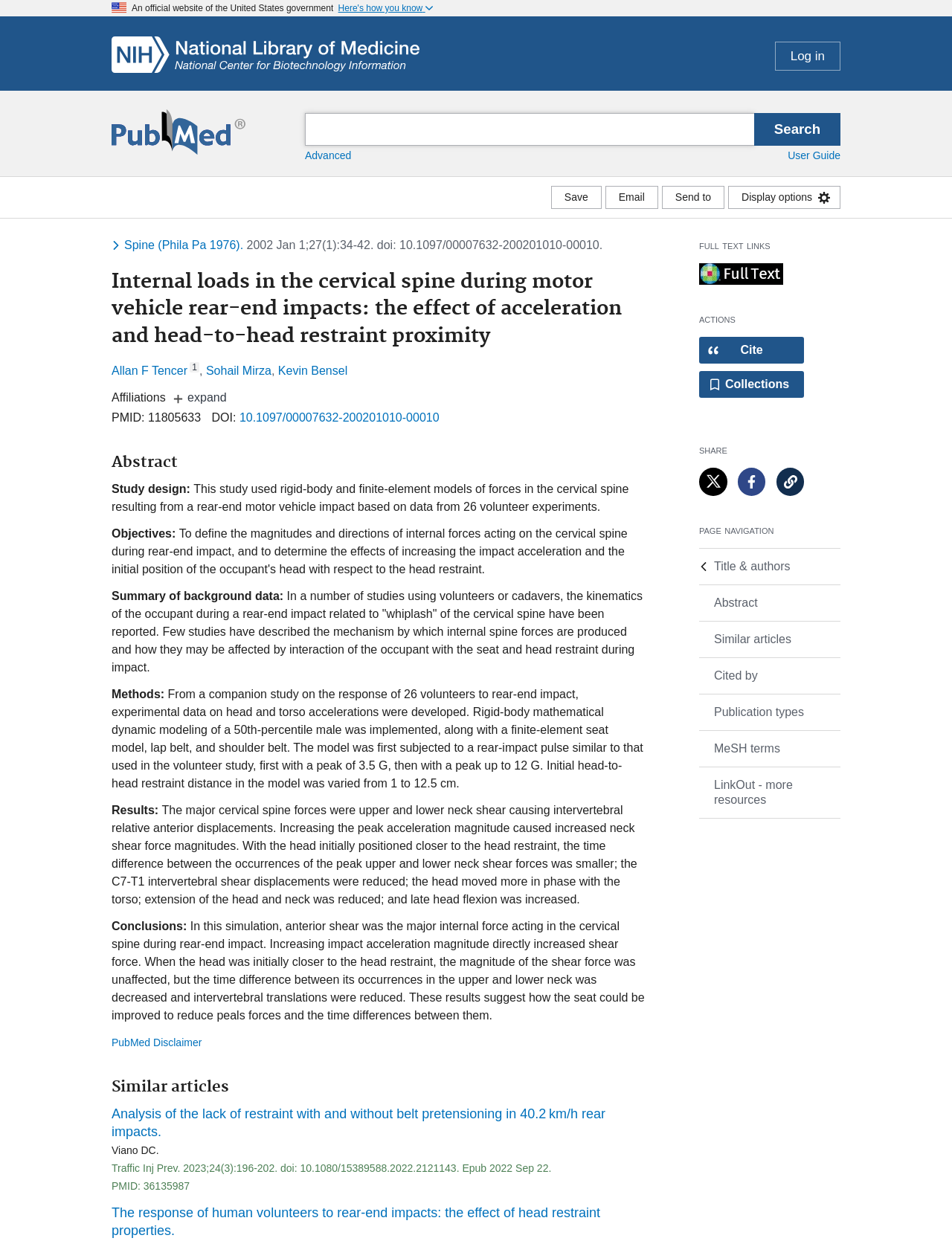Answer the question below with a single word or a brief phrase: 
What is the title of the research article?

Internal loads in the cervical spine during motor vehicle rear-end impacts